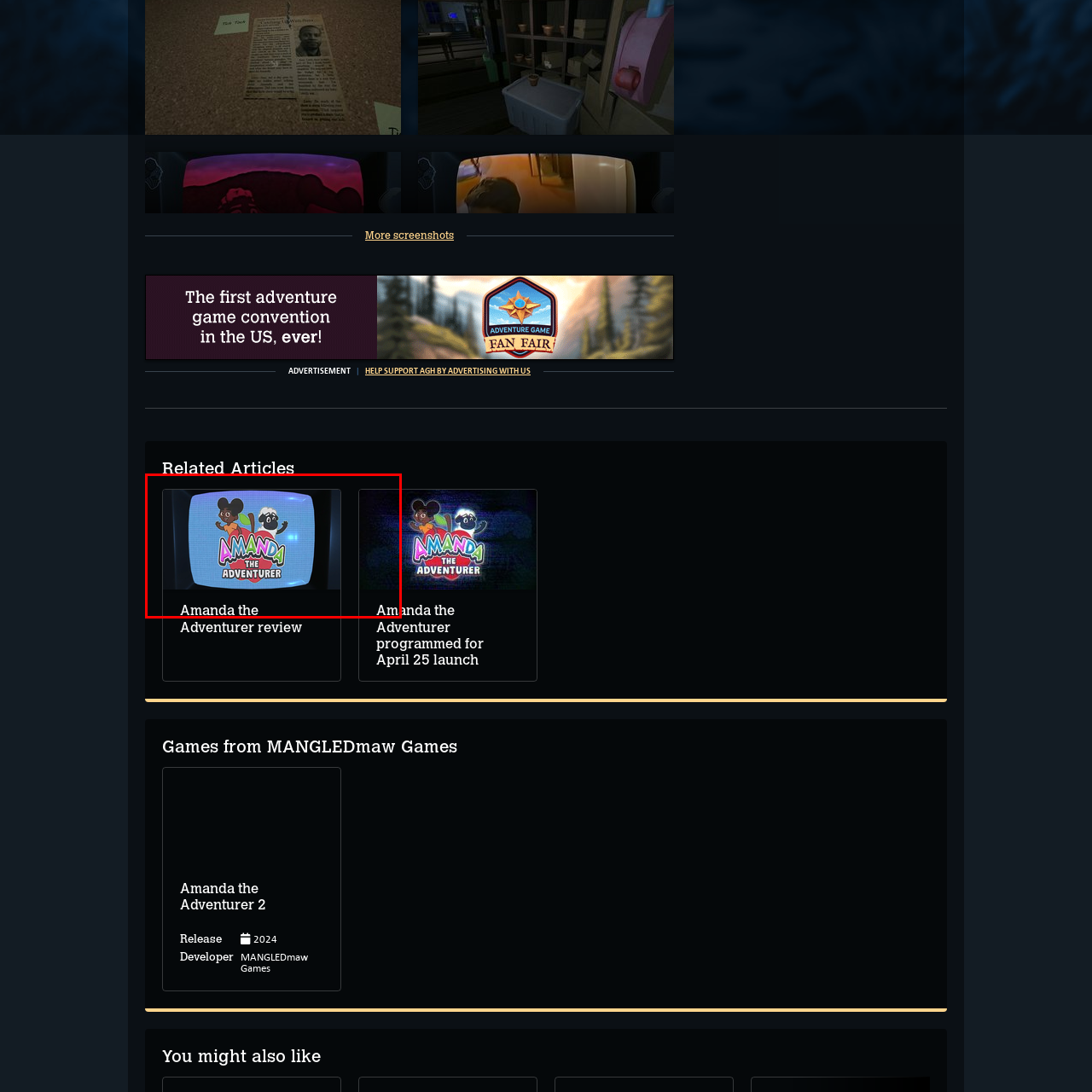Inspect the part framed by the grey rectangle, What type of frame surrounds the screen? 
Reply with a single word or phrase.

a retro television frame